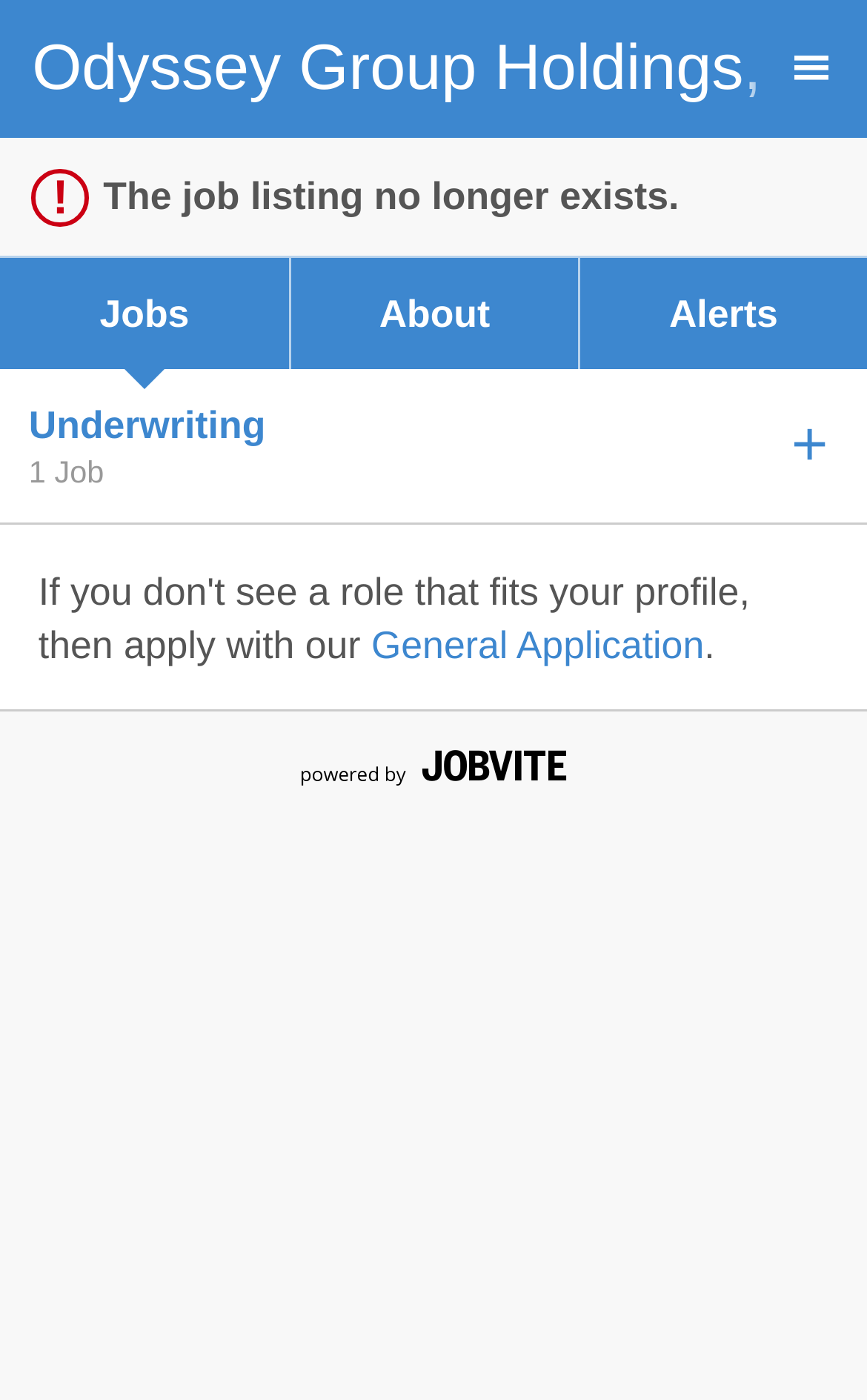What is the name of the company?
Please answer using one word or phrase, based on the screenshot.

Odyssey Group Holdings, Inc.